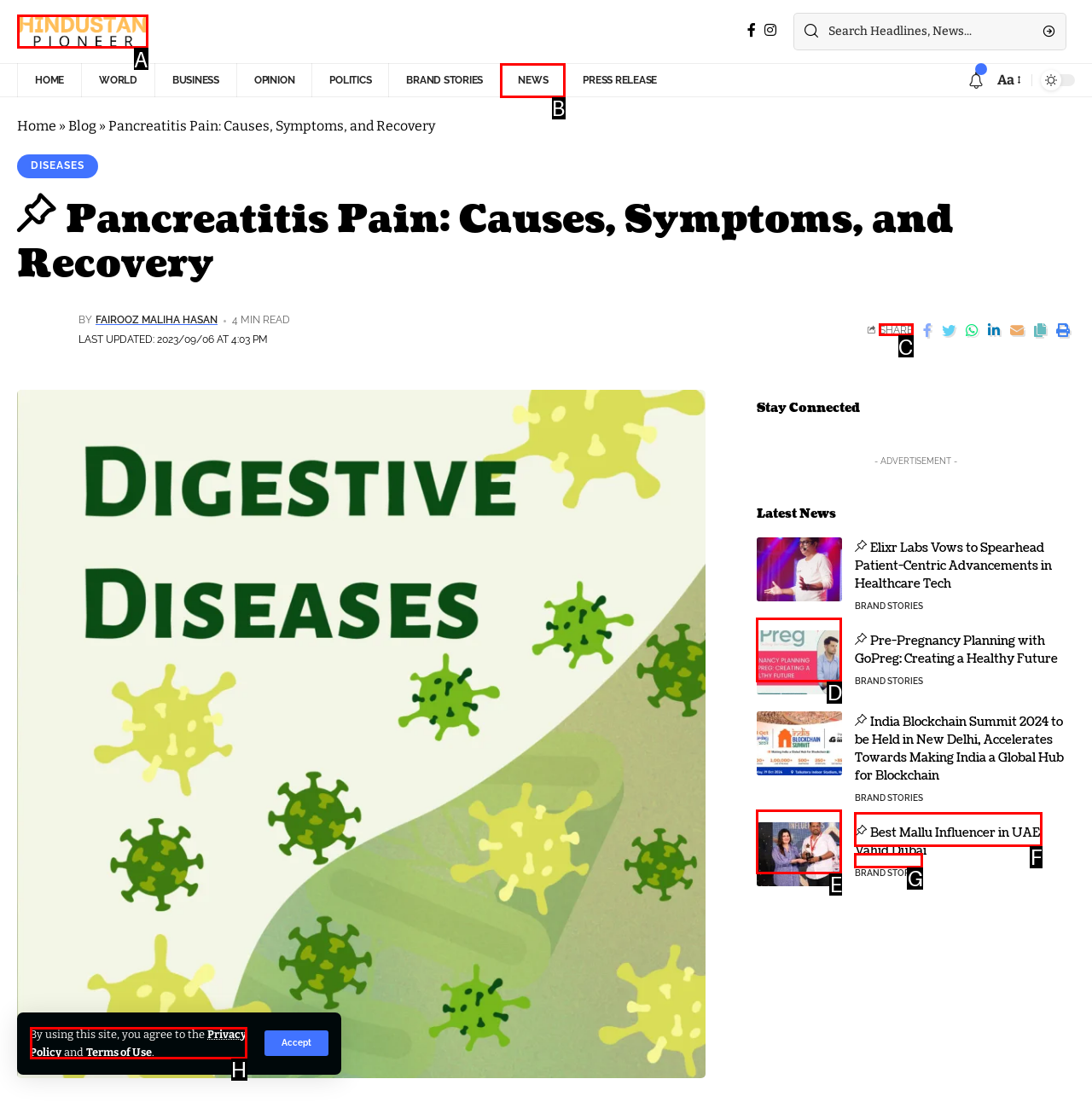For the task: Share the article, tell me the letter of the option you should click. Answer with the letter alone.

C